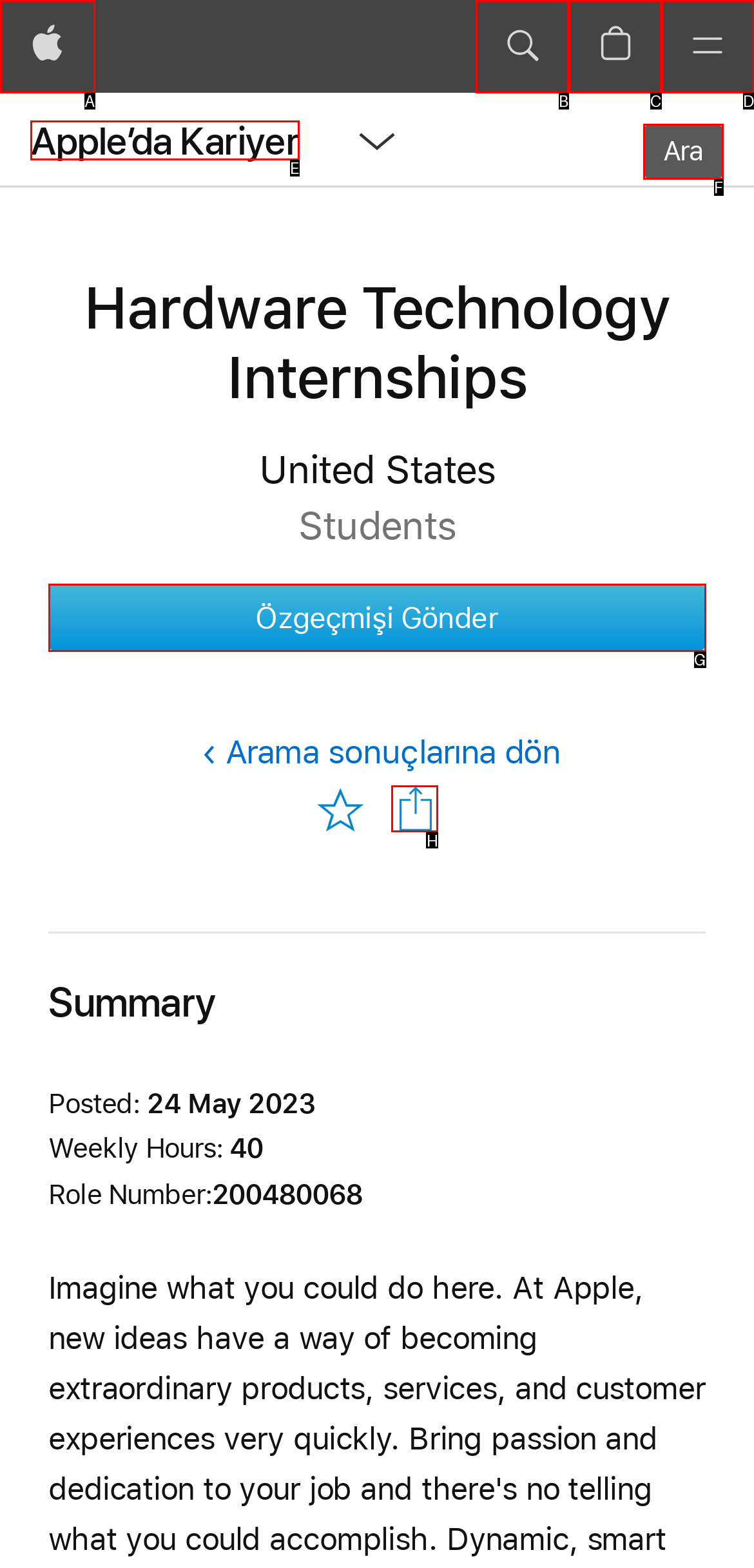Tell me which one HTML element I should click to complete the following task: View Apple’da Kariyer Answer with the option's letter from the given choices directly.

E